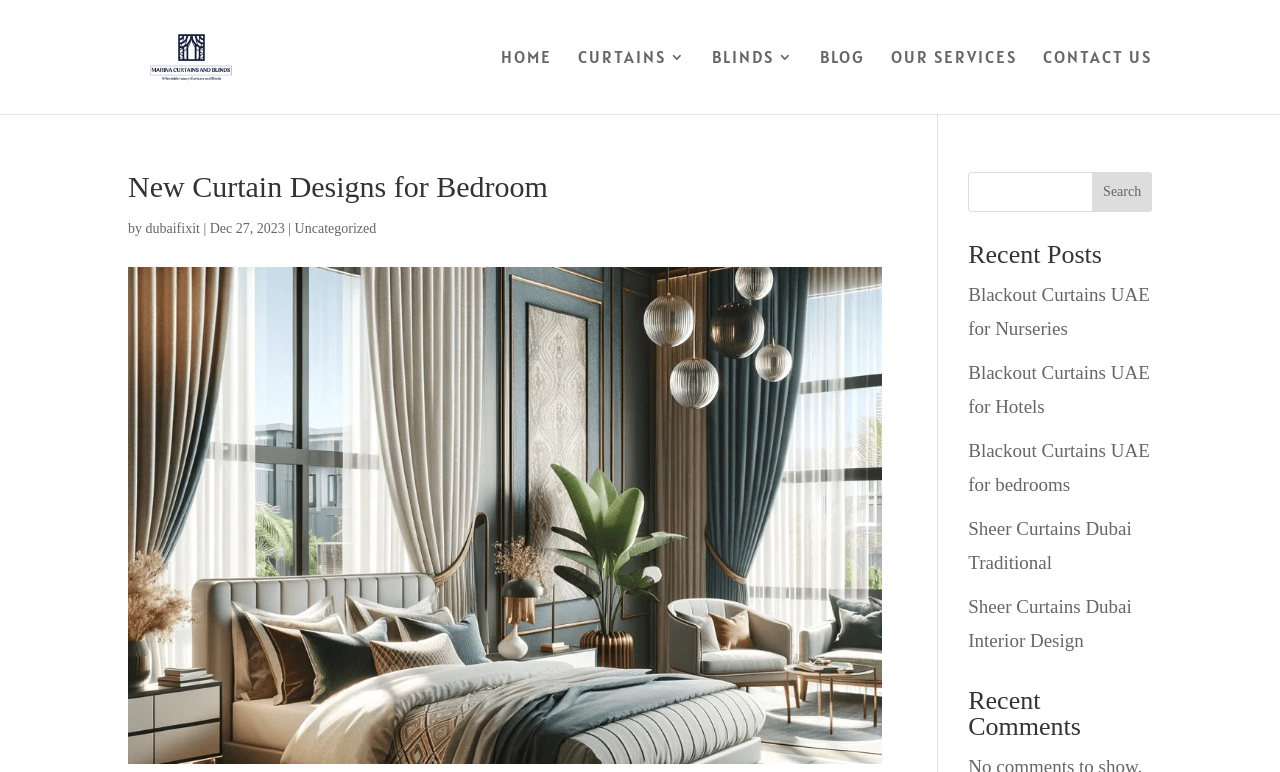Find the bounding box coordinates of the area that needs to be clicked in order to achieve the following instruction: "go to Marina Curtains and Blinds". The coordinates should be specified as four float numbers between 0 and 1, i.e., [left, top, right, bottom].

[0.103, 0.055, 0.275, 0.086]